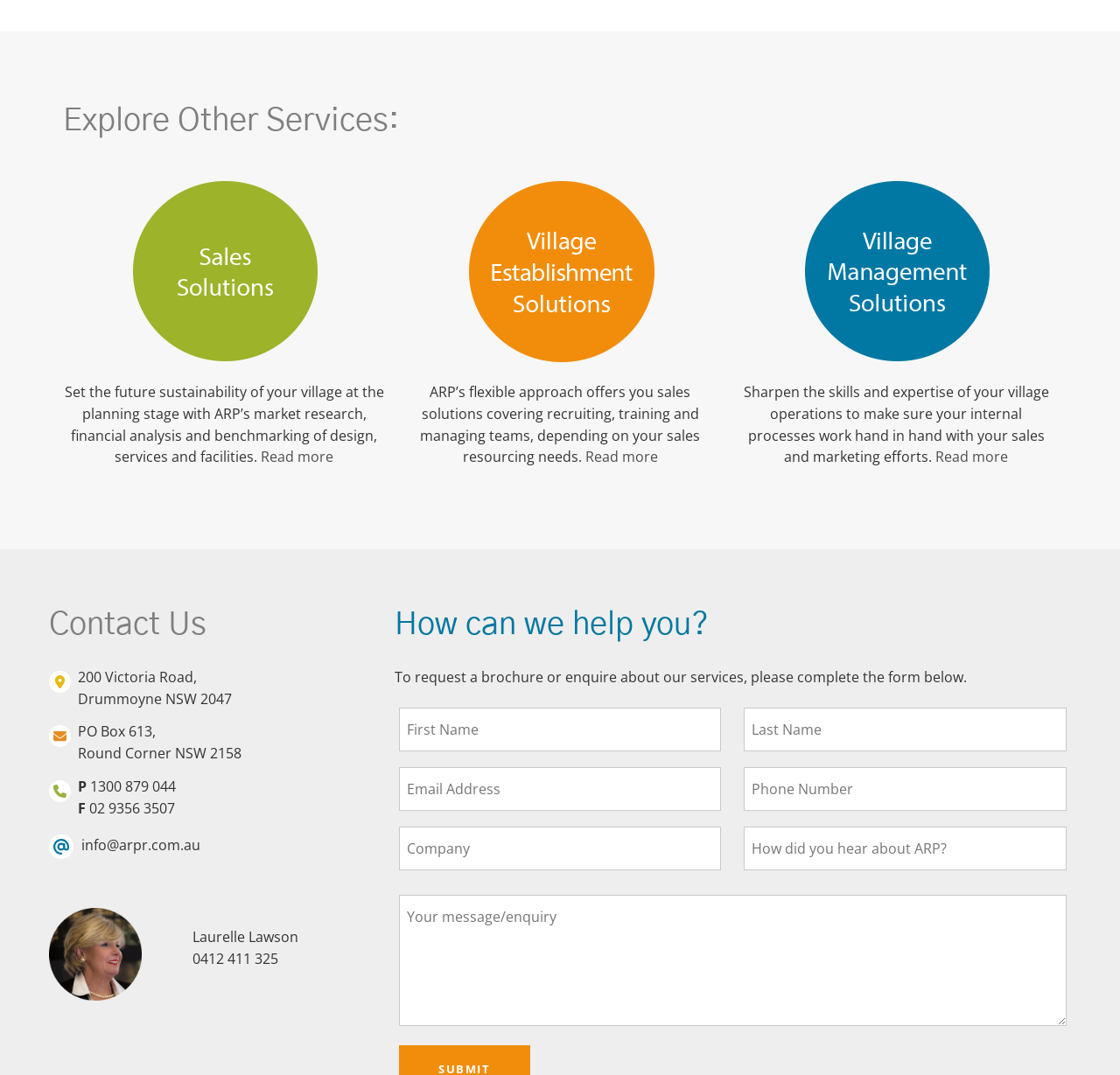Find the bounding box coordinates of the clickable region needed to perform the following instruction: "Click 'Read more' to learn about ARP's village operations". The coordinates should be provided as four float numbers between 0 and 1, i.e., [left, top, right, bottom].

[0.835, 0.416, 0.9, 0.434]